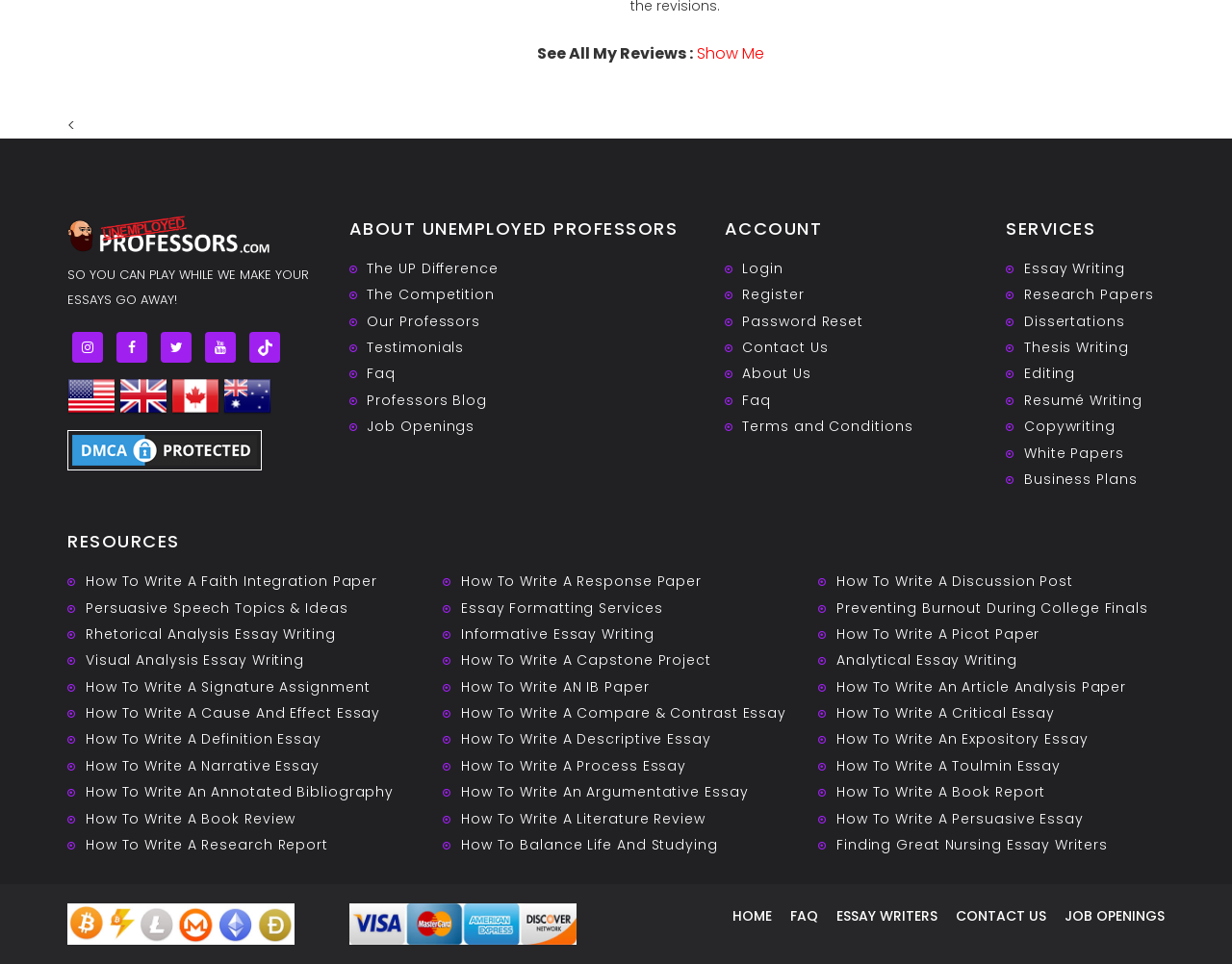From the webpage screenshot, identify the region described by The UP Difference. Provide the bounding box coordinates as (top-left x, top-left y, bottom-right x, bottom-right y), with each value being a floating point number between 0 and 1.

[0.298, 0.877, 0.404, 0.897]